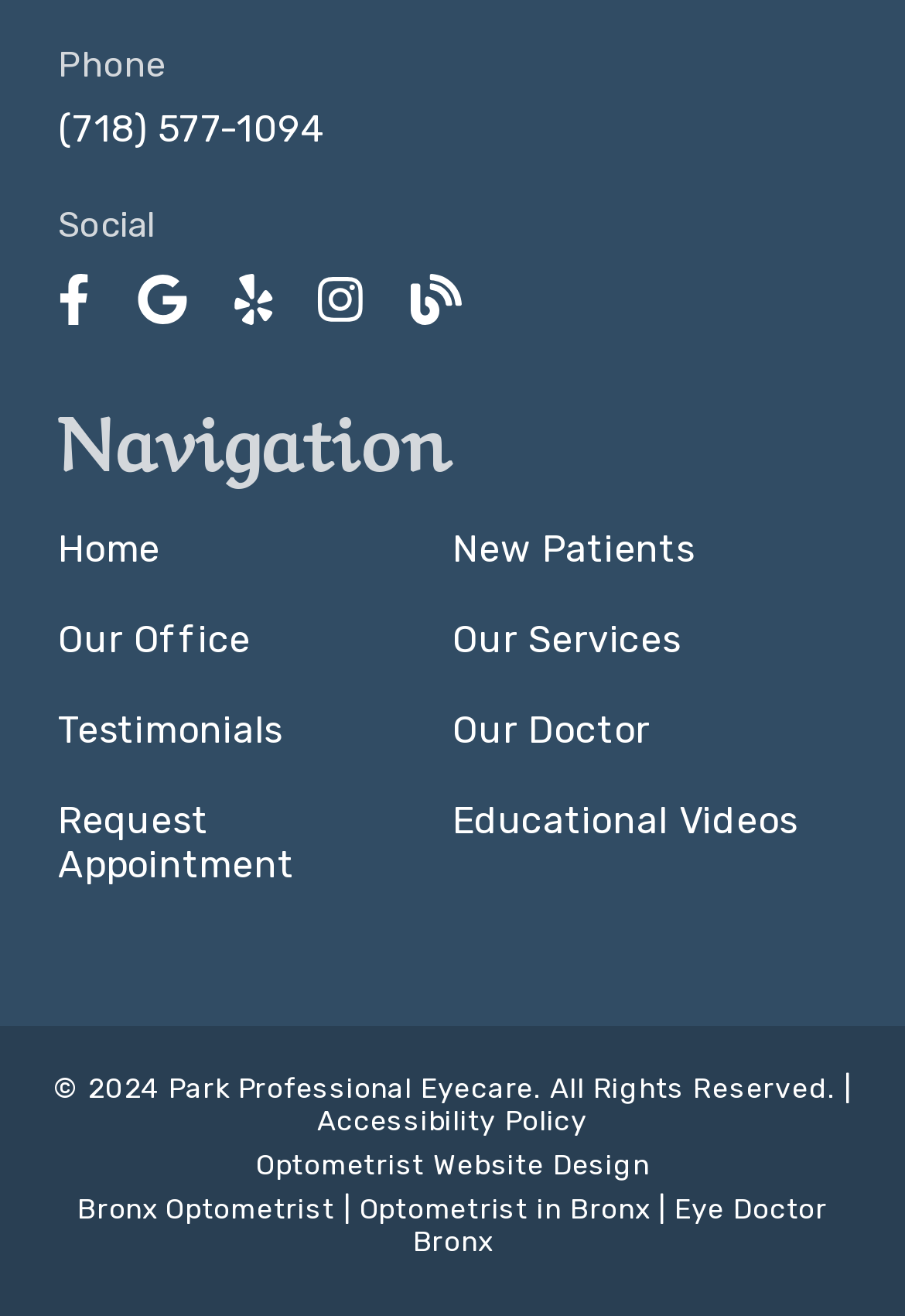What is the profession of the doctor?
Please provide a detailed and comprehensive answer to the question.

The profession of the doctor can be inferred from the static text element at the bottom of the webpage, which mentions 'Bronx Optometrist | Optometrist in Bronx | Eye Doctor Bronx'.